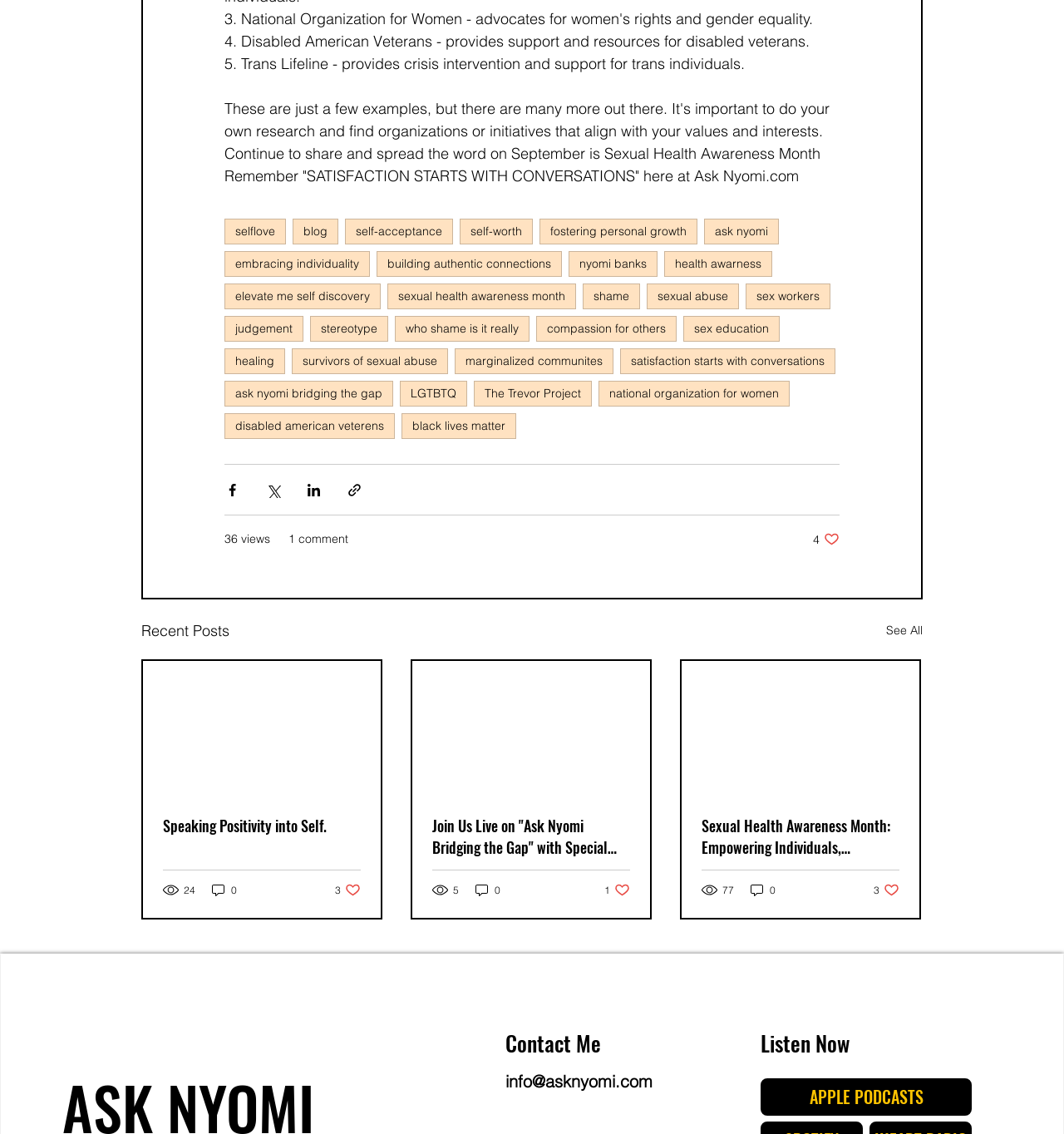Determine the bounding box coordinates of the clickable element necessary to fulfill the instruction: "Make a payment". Provide the coordinates as four float numbers within the 0 to 1 range, i.e., [left, top, right, bottom].

None